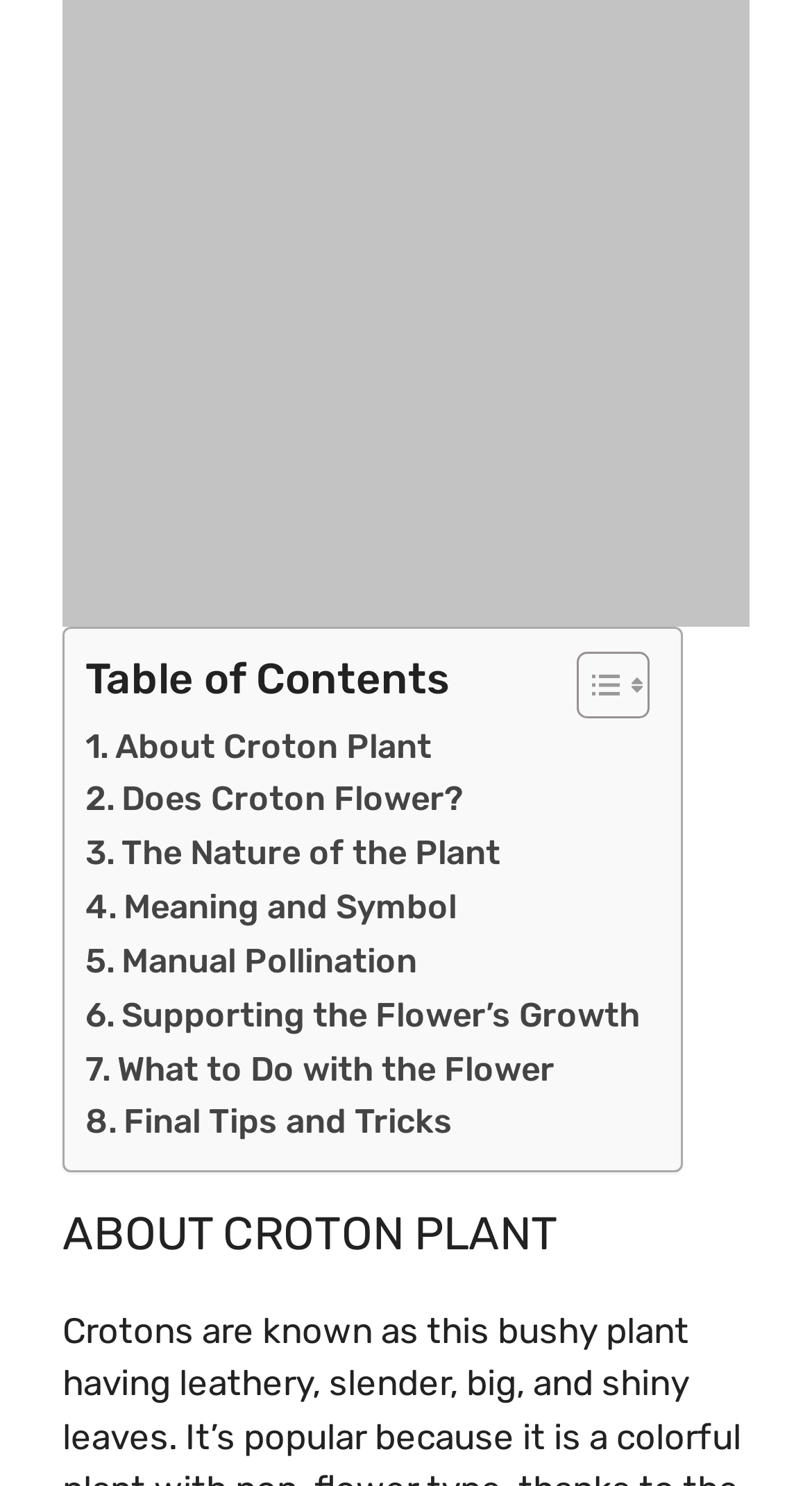What is the last link in the table of contents about?
Kindly give a detailed and elaborate answer to the question.

The last link in the table of contents is '. Final Tips and Tricks', which suggests that it provides some final tips and tricks related to Croton Plant.